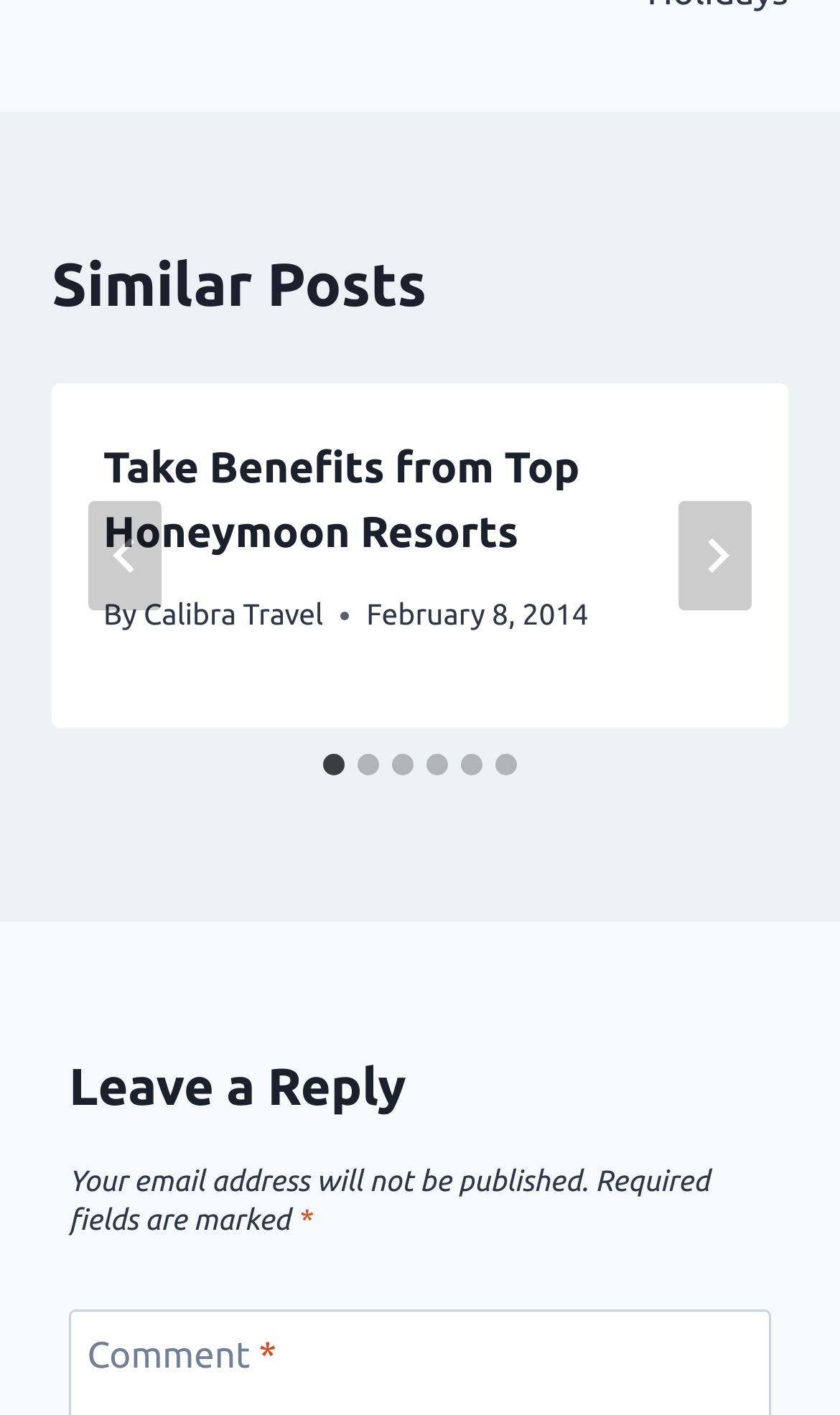Please find the bounding box coordinates in the format (top-left x, top-left y, bottom-right x, bottom-right y) for the given element description. Ensure the coordinates are floating point numbers between 0 and 1. Description: aria-label="Go to slide 1"

[0.385, 0.533, 0.41, 0.548]